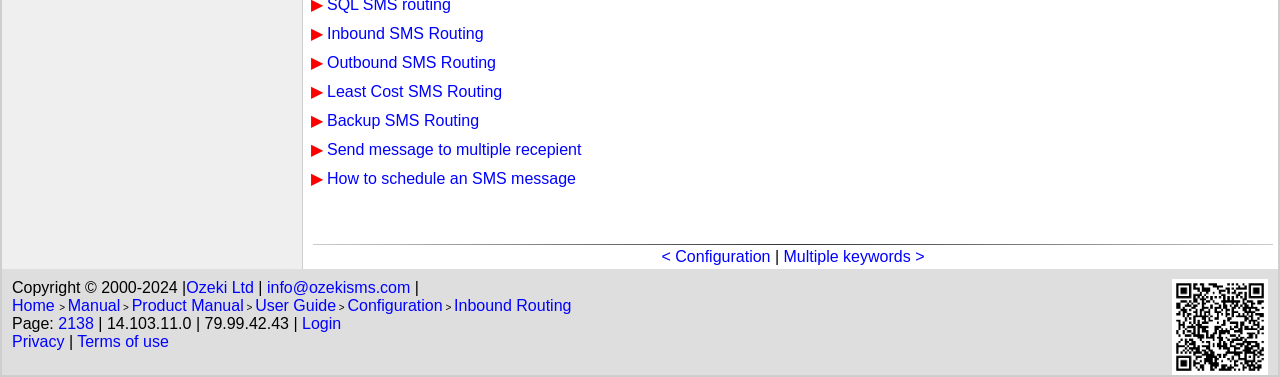Identify the bounding box coordinates for the element that needs to be clicked to fulfill this instruction: "Read the Product Manual". Provide the coordinates in the format of four float numbers between 0 and 1: [left, top, right, bottom].

[0.103, 0.788, 0.19, 0.833]